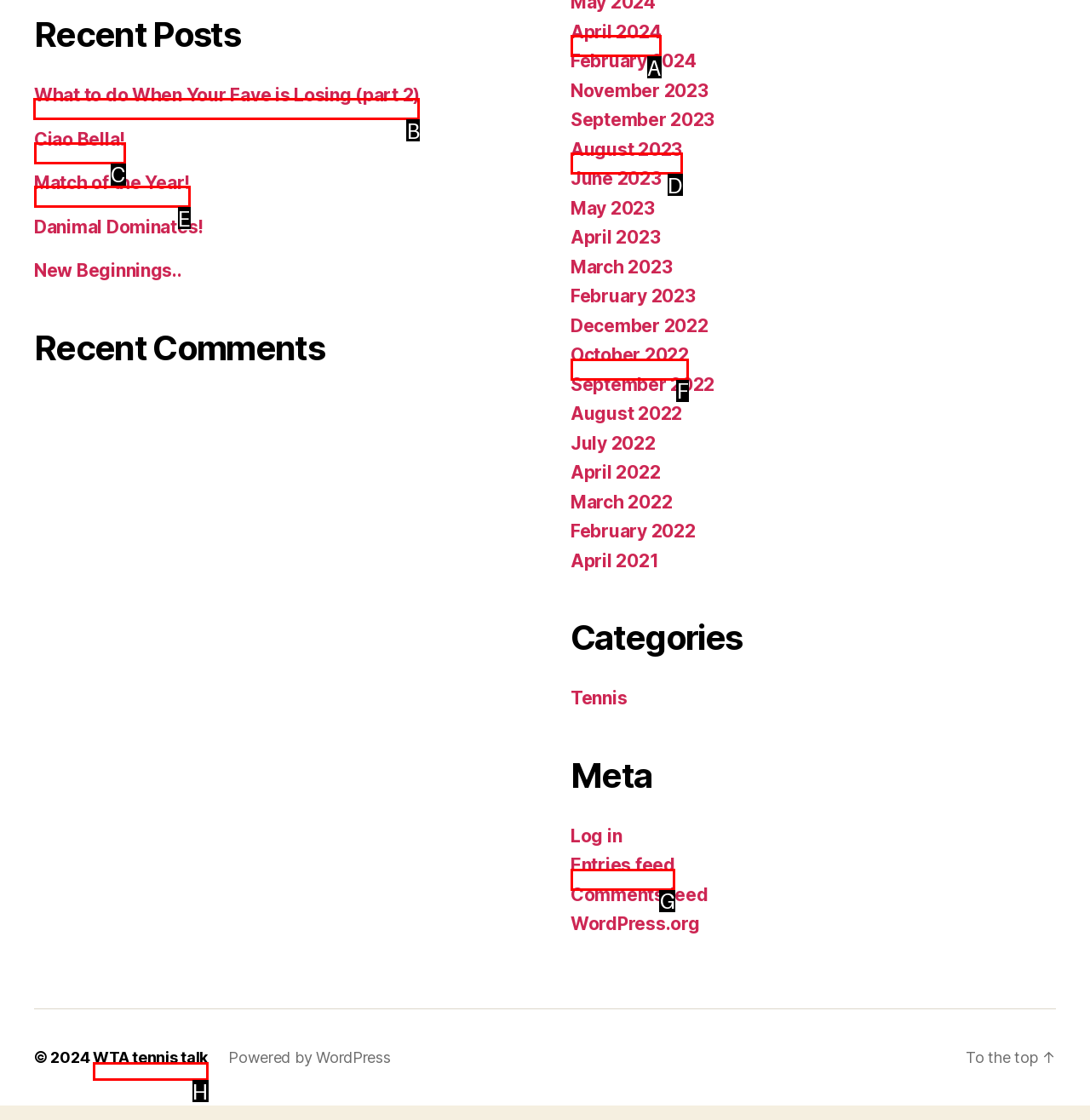Pick the right letter to click to achieve the task: Read 'What to do When Your Fave is Losing (part 2)'
Answer with the letter of the correct option directly.

B